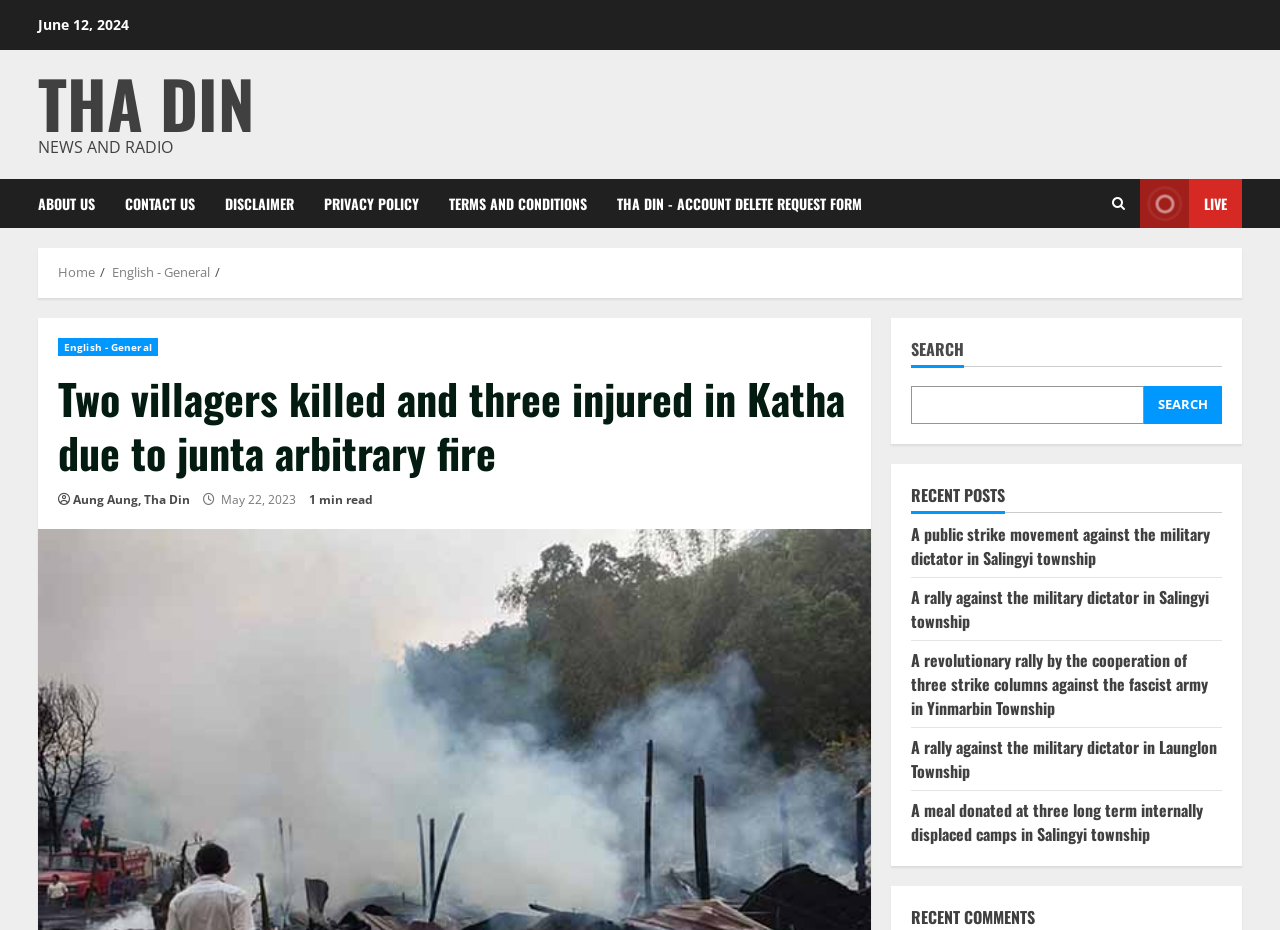What is the purpose of the button located at the right side of the search bar?
Based on the image, give a concise answer in the form of a single word or short phrase.

Search